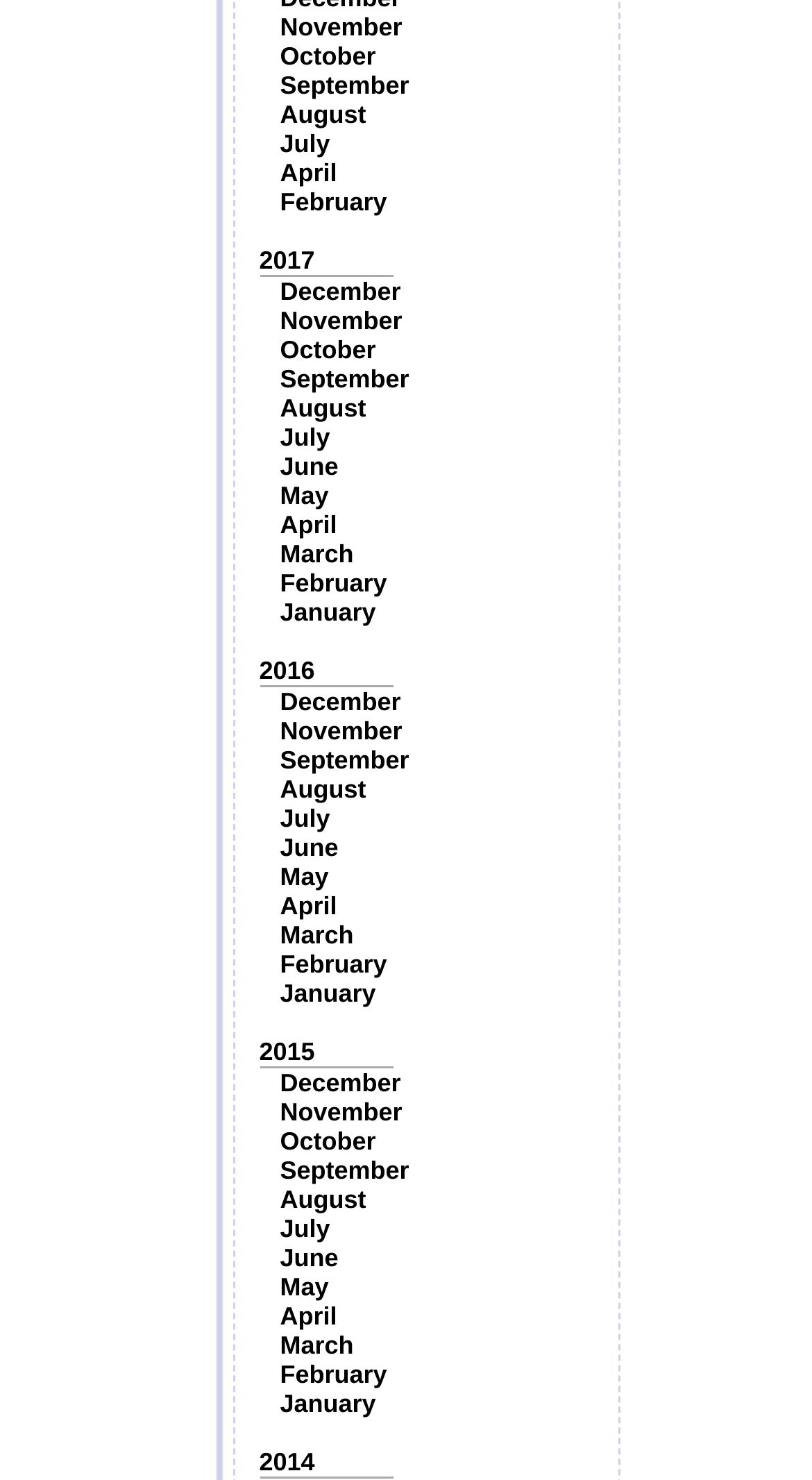Provide the bounding box coordinates of the section that needs to be clicked to accomplish the following instruction: "Visit Spiritual Science page."

None